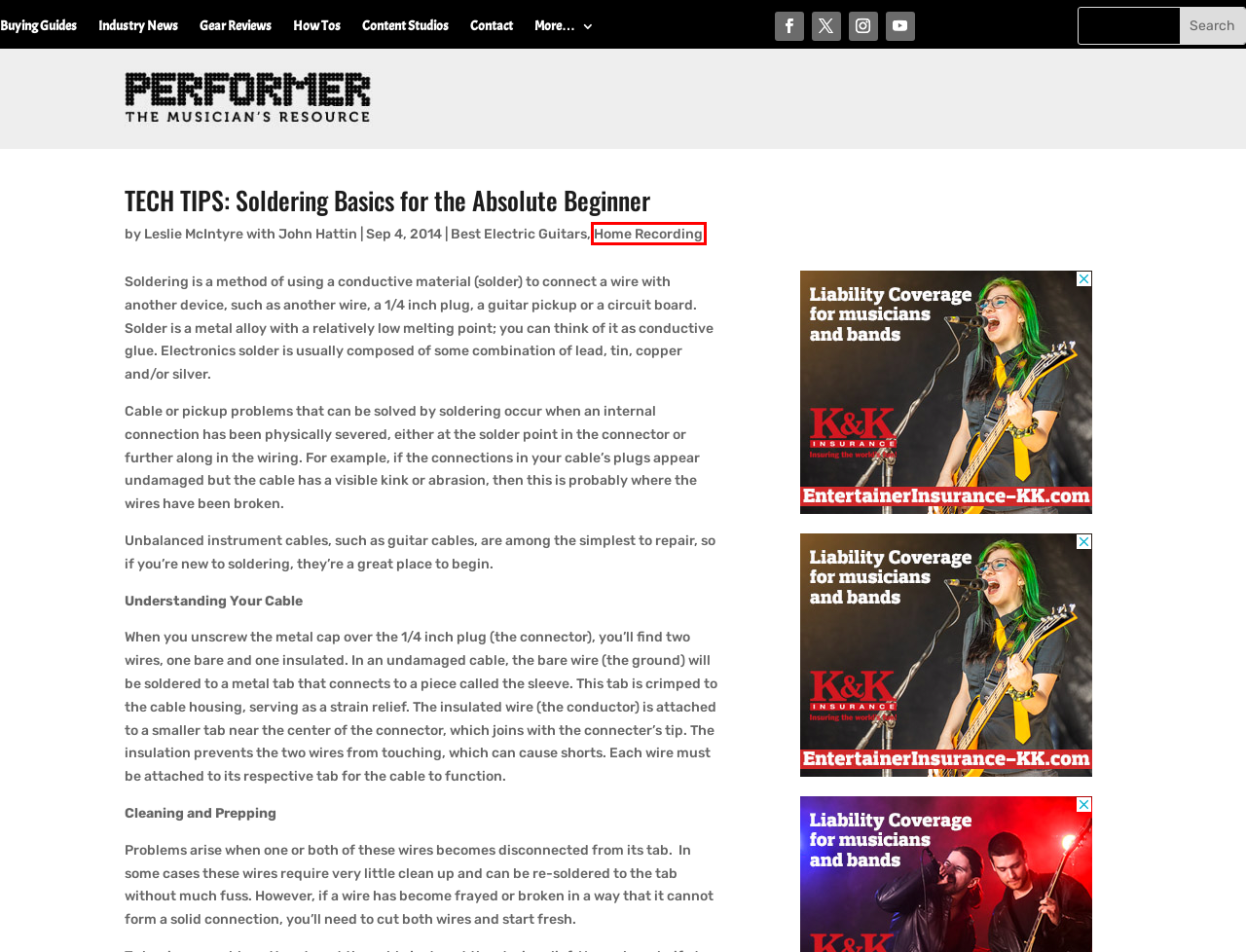You have a screenshot of a webpage with a red bounding box highlighting a UI element. Your task is to select the best webpage description that corresponds to the new webpage after clicking the element. Here are the descriptions:
A. Contact - Performer Mag
B. Gear Reviews | Performer Magazine
C. Home Recording | Performer Magazine
D. Benjamin Ricci | Performer Magazine
E. Buying Guides | Performer Magazine
F. Industry News | Performer Magazine
G. How Tos | Performer Magazine
H. Best Electric Guitars | Performer Magazine

C